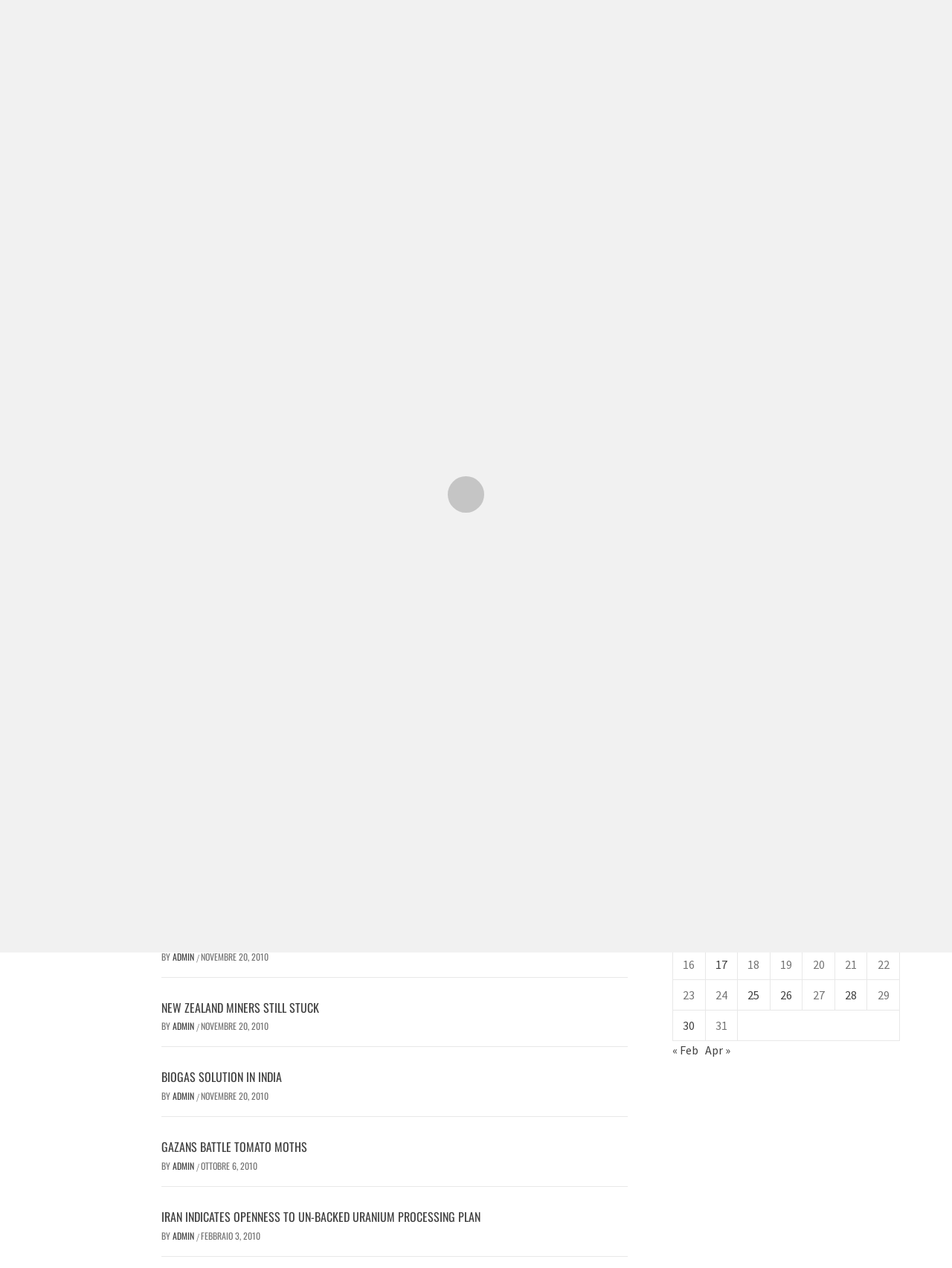Please reply to the following question using a single word or phrase: 
What is the name of the administrator mentioned in the article?

Admin